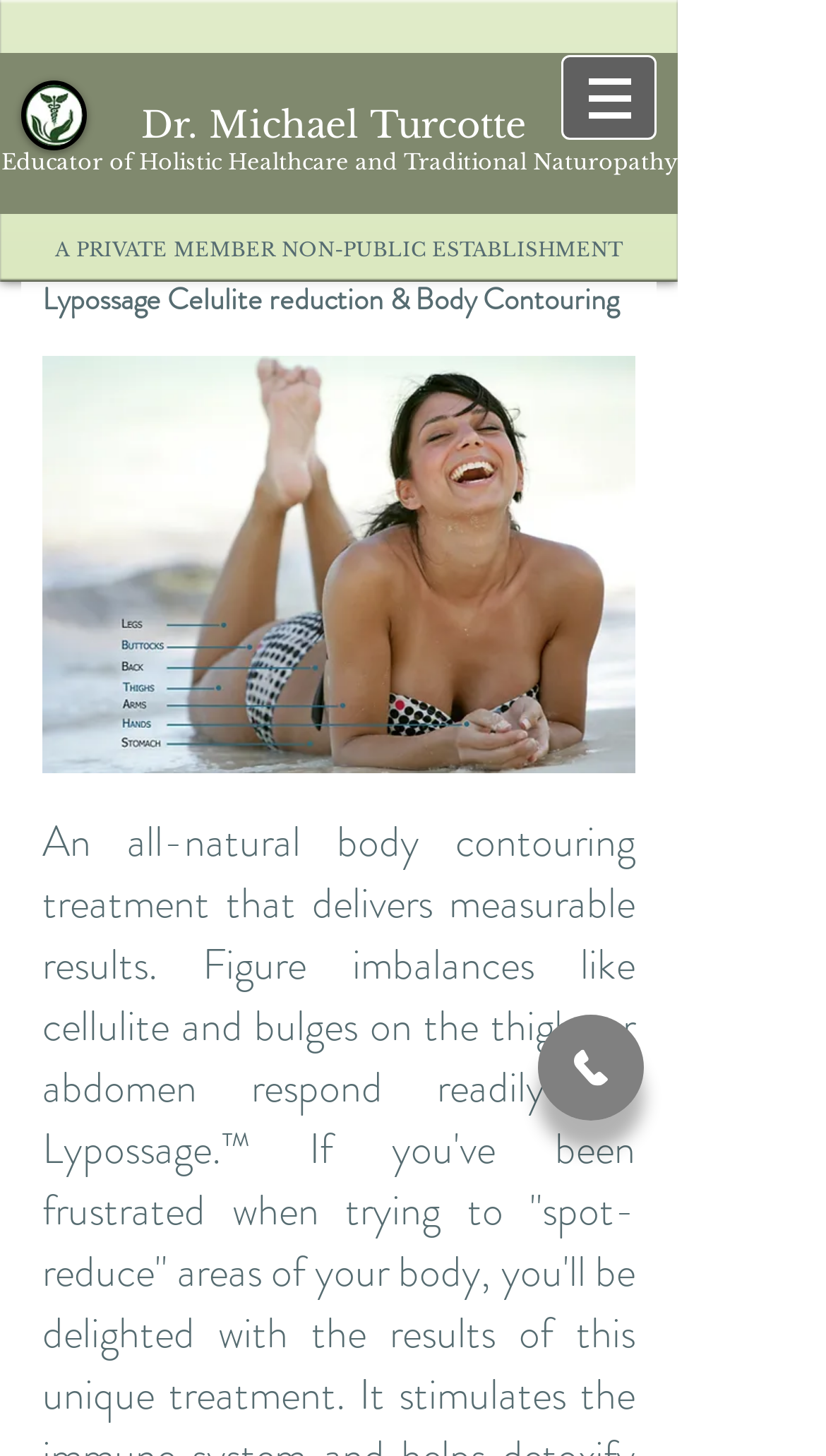Detail the features and information presented on the webpage.

The webpage is about Dr. Michael Turcotte, an educator of holistic healthcare and traditional naturopathy. At the top left of the page, there is a heading with the doctor's name. Below it, there is a smaller heading that describes his profession. To the right of these headings, there is a small image of a leaf, likely a logo or icon related to healthcare.

On the top right of the page, there is a navigation menu labeled "Site" with a button that has a popup menu. The button contains a small image. Below the navigation menu, there is a heading that reads "A PRIVATE MEMBER NON-PUBLIC ESTABLISHMENT". Under this heading, there is a subheading that highlights Lypossage cellulite reduction and body contouring services.

At the bottom right of the page, there is a link to the doctor's phone number, accompanied by a small image. Overall, the page has a simple layout with a focus on the doctor's profession and services offered.